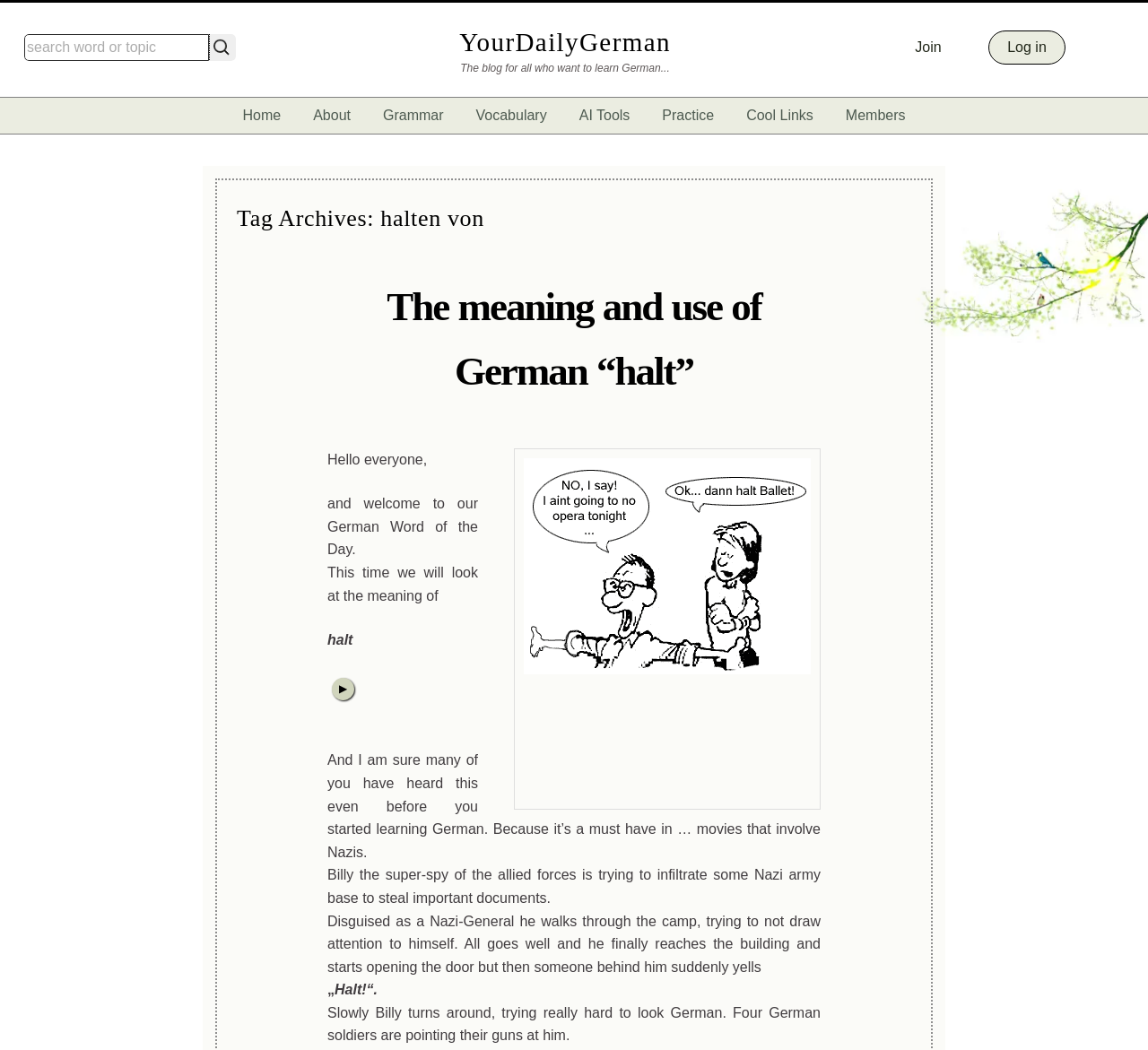Describe the webpage meticulously, covering all significant aspects.

The webpage is a blog focused on learning German, with the title "halten von | Your Daily German" at the top. Below the title, there is a link to the blog's homepage, "YourDailyGerman", and a generic element with the text "Damn right!". 

To the left of the title, there is a search box where users can enter a word or topic to search for. Next to the search box, there is a button with no text. On the right side of the page, there are links to "Join" and "Log in".

Below the title, there is a navigation menu with links to different sections of the blog, including "Home", "About", "Grammar", "Vocabulary", "Practice", "Cool Links", and "Members". 

The main content of the page is an article about the German word "halt". The article has a heading "Tag Archives: halten von" and a subheading "The meaning and use of German “halt”". The article includes an image and several paragraphs of text that explain the meaning and usage of the word "halt" in German. The text includes a scenario where a character in a movie uses the word "halt" to stop someone. 

There is also a button with a play symbol "▶" and several static text elements that make up the article's content. At the bottom of the page, there is a large image that takes up most of the width of the page.